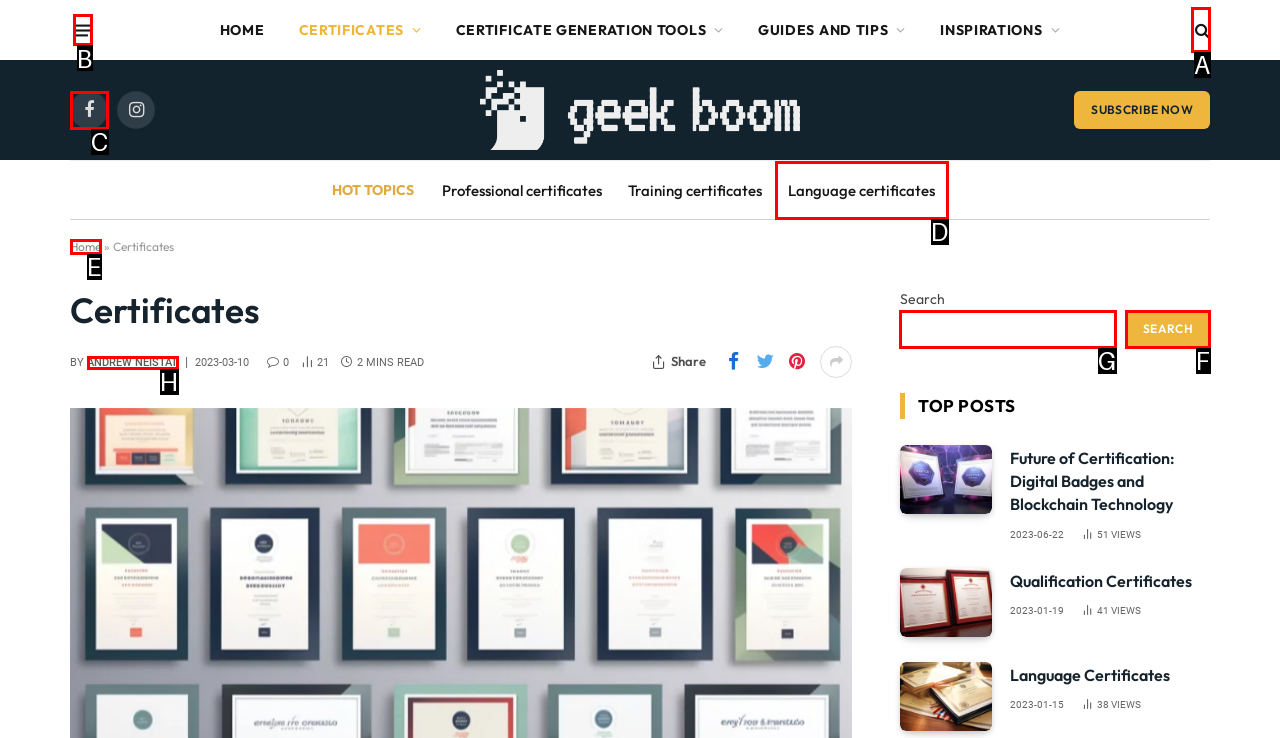For the instruction: Search for something, which HTML element should be clicked?
Respond with the letter of the appropriate option from the choices given.

G